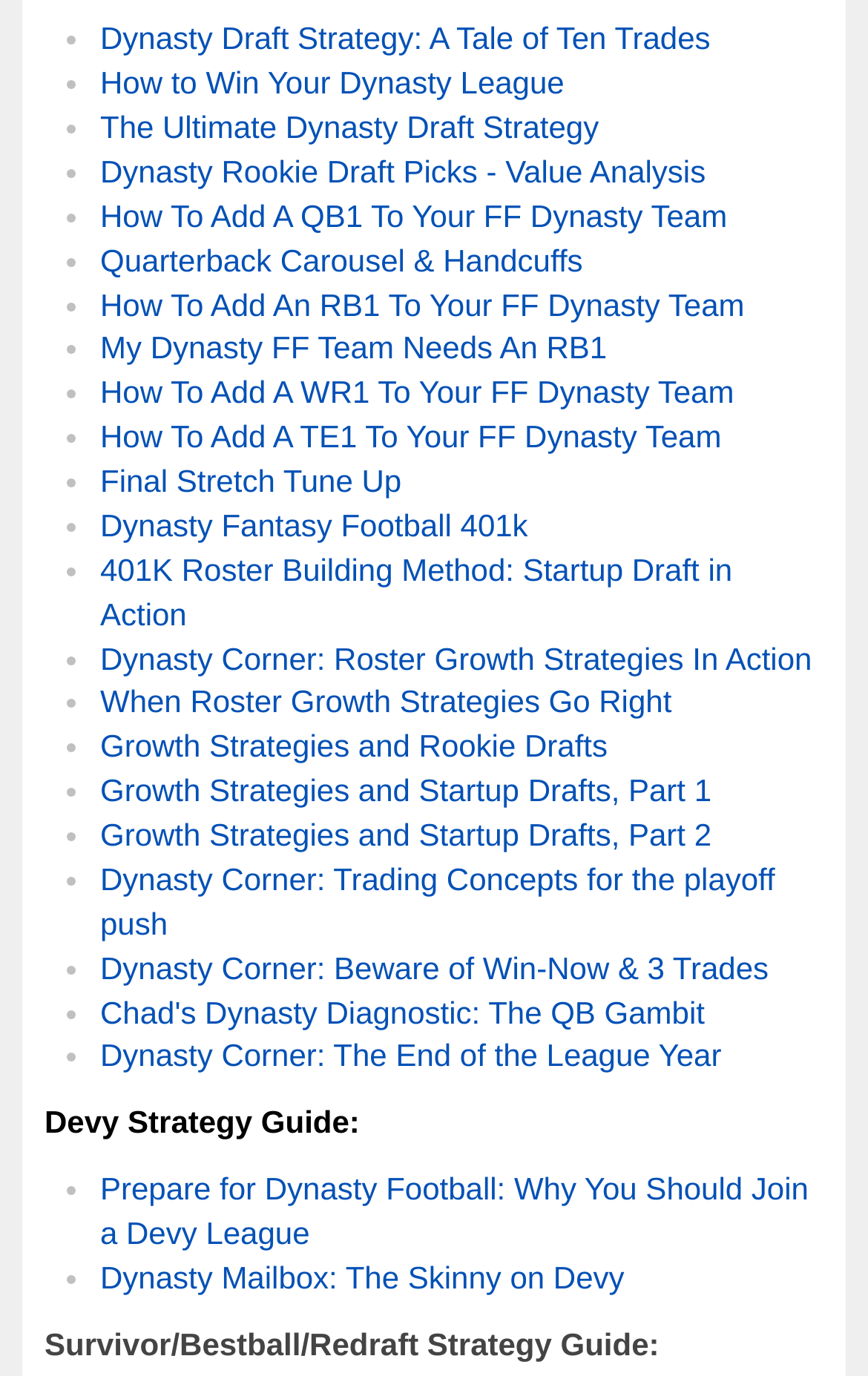Based on the element description Dynasty Fantasy Football 401k, identify the bounding box coordinates for the UI element. The coordinates should be in the format (top-left x, top-left y, bottom-right x, bottom-right y) and within the 0 to 1 range.

[0.115, 0.369, 0.608, 0.394]